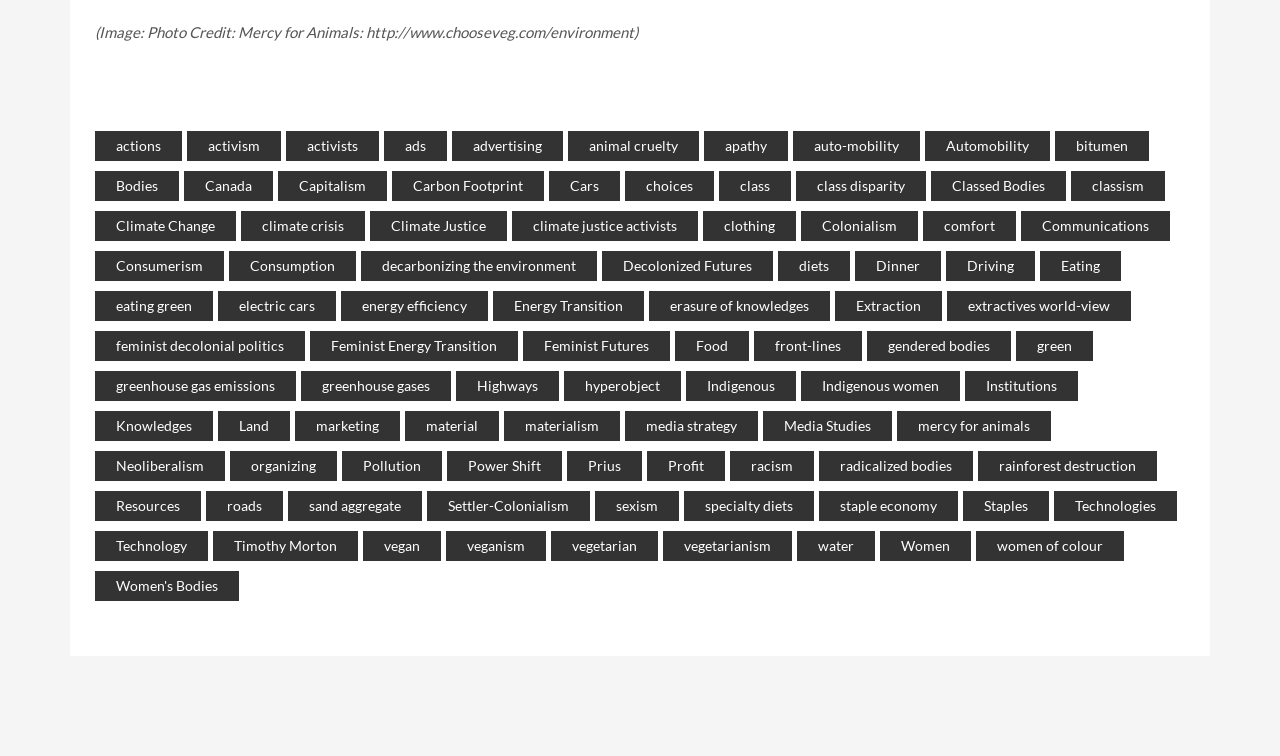Select the bounding box coordinates of the element I need to click to carry out the following instruction: "click on the link 'actions'".

[0.074, 0.173, 0.142, 0.212]